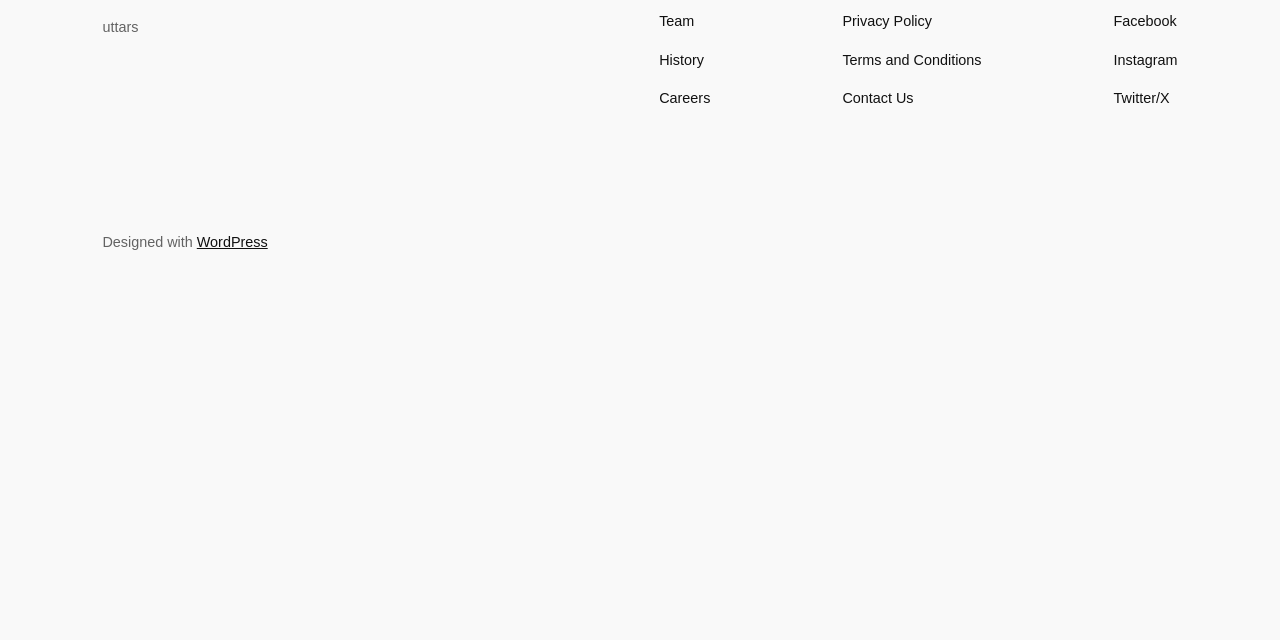Please find the bounding box coordinates in the format (top-left x, top-left y, bottom-right x, bottom-right y) for the given element description. Ensure the coordinates are floating point numbers between 0 and 1. Description: alt="QR Lawyers"

None